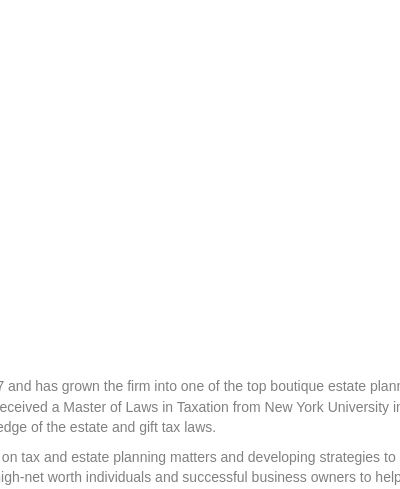What are the names of Michael's children?
Based on the image, give a concise answer in the form of a single word or short phrase.

Ozzy and Nate